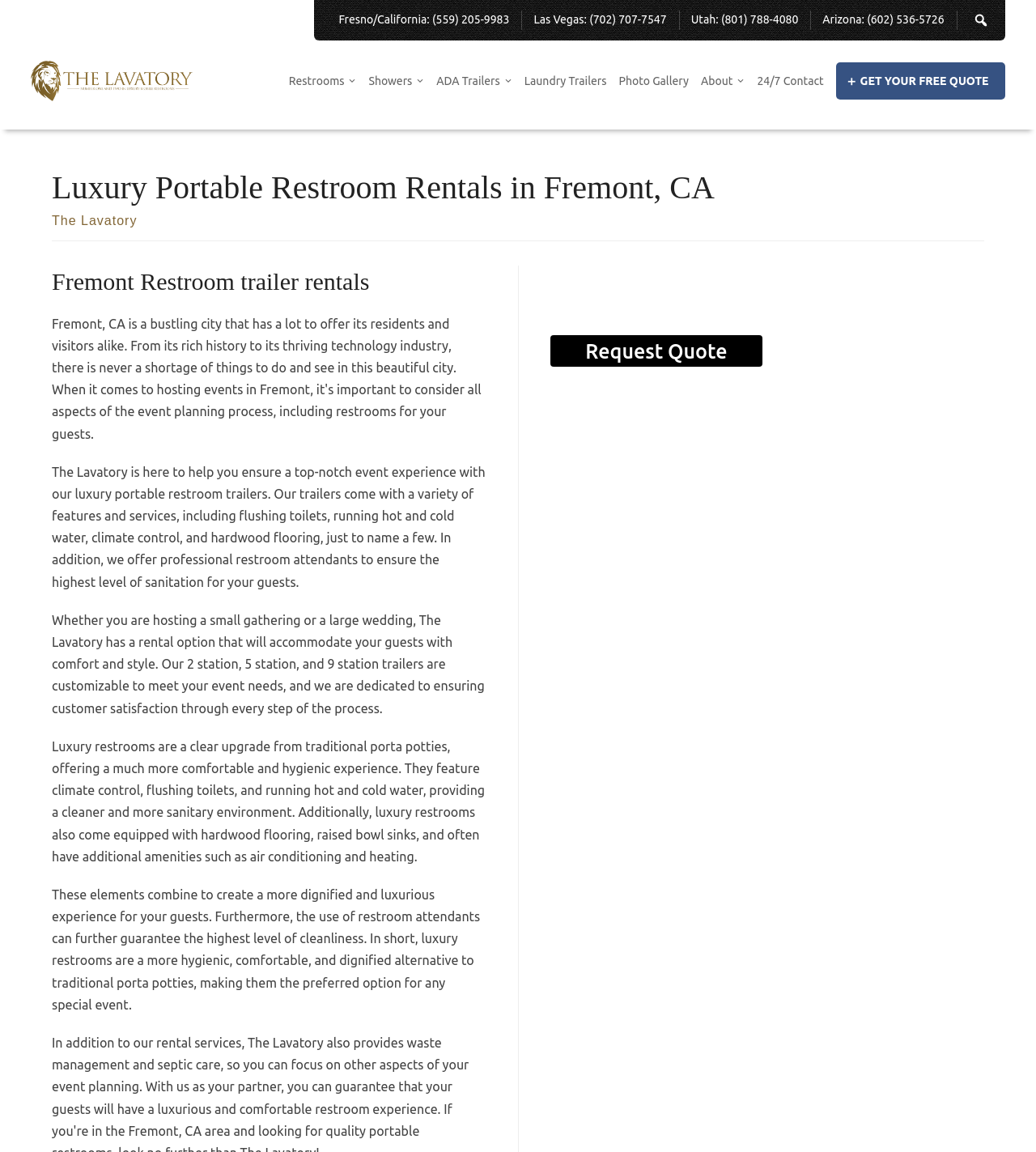Identify the bounding box coordinates of the specific part of the webpage to click to complete this instruction: "View 'Audemars Piguet Replica' category".

None